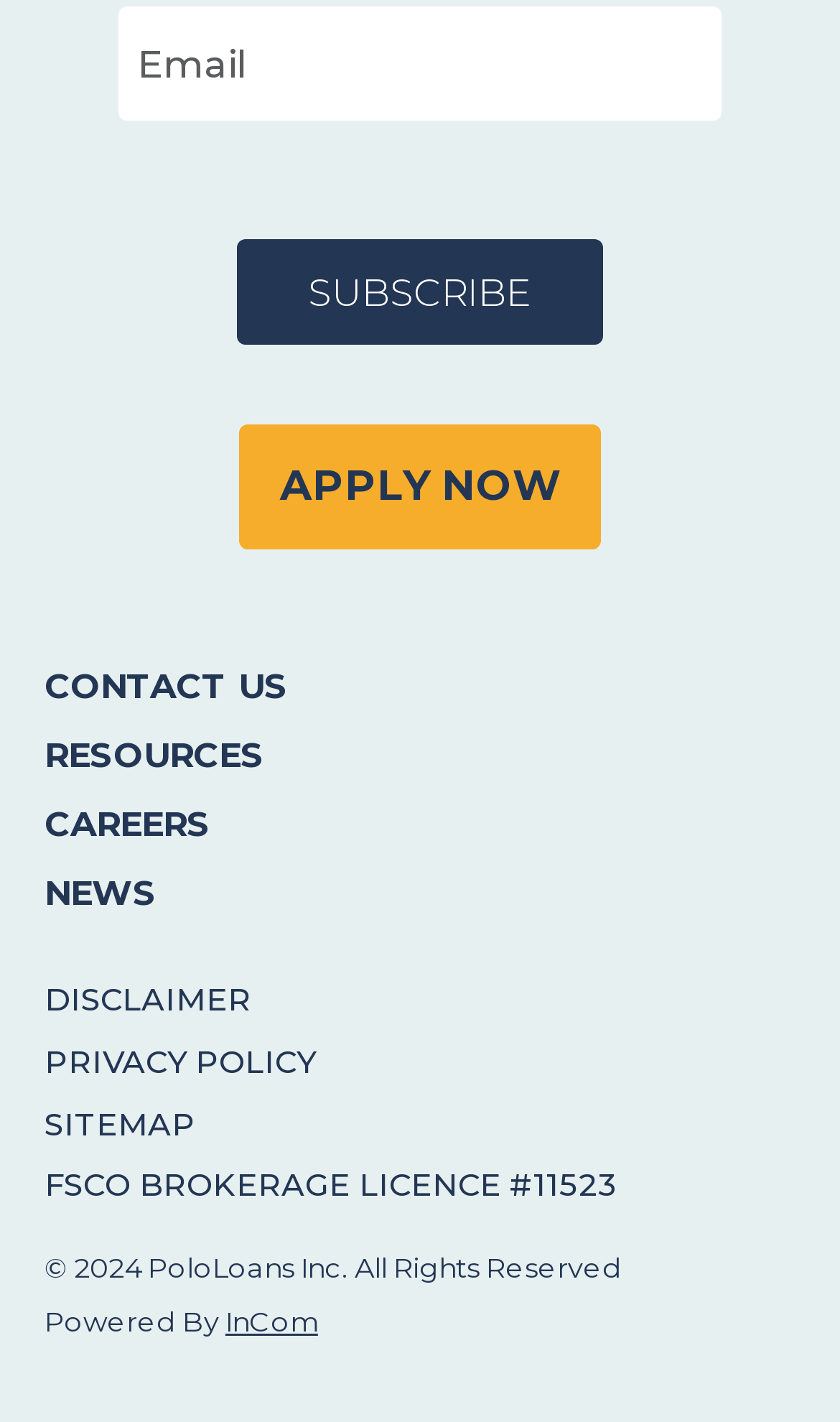Please specify the coordinates of the bounding box for the element that should be clicked to carry out this instruction: "Enter email address". The coordinates must be four float numbers between 0 and 1, formatted as [left, top, right, bottom].

[0.141, 0.005, 0.859, 0.085]